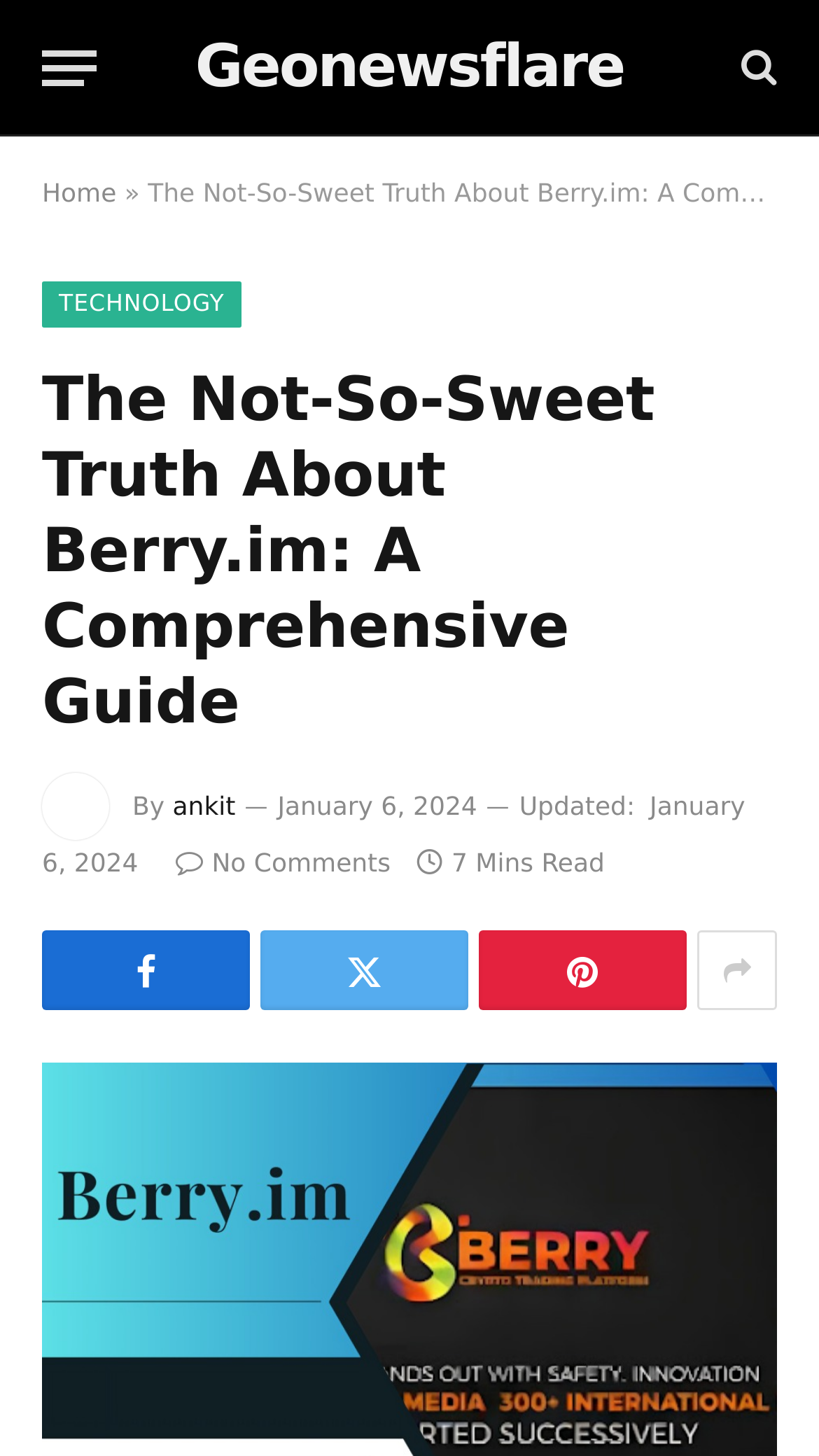Could you indicate the bounding box coordinates of the region to click in order to complete this instruction: "Read the TECHNOLOGY section".

[0.051, 0.194, 0.295, 0.226]